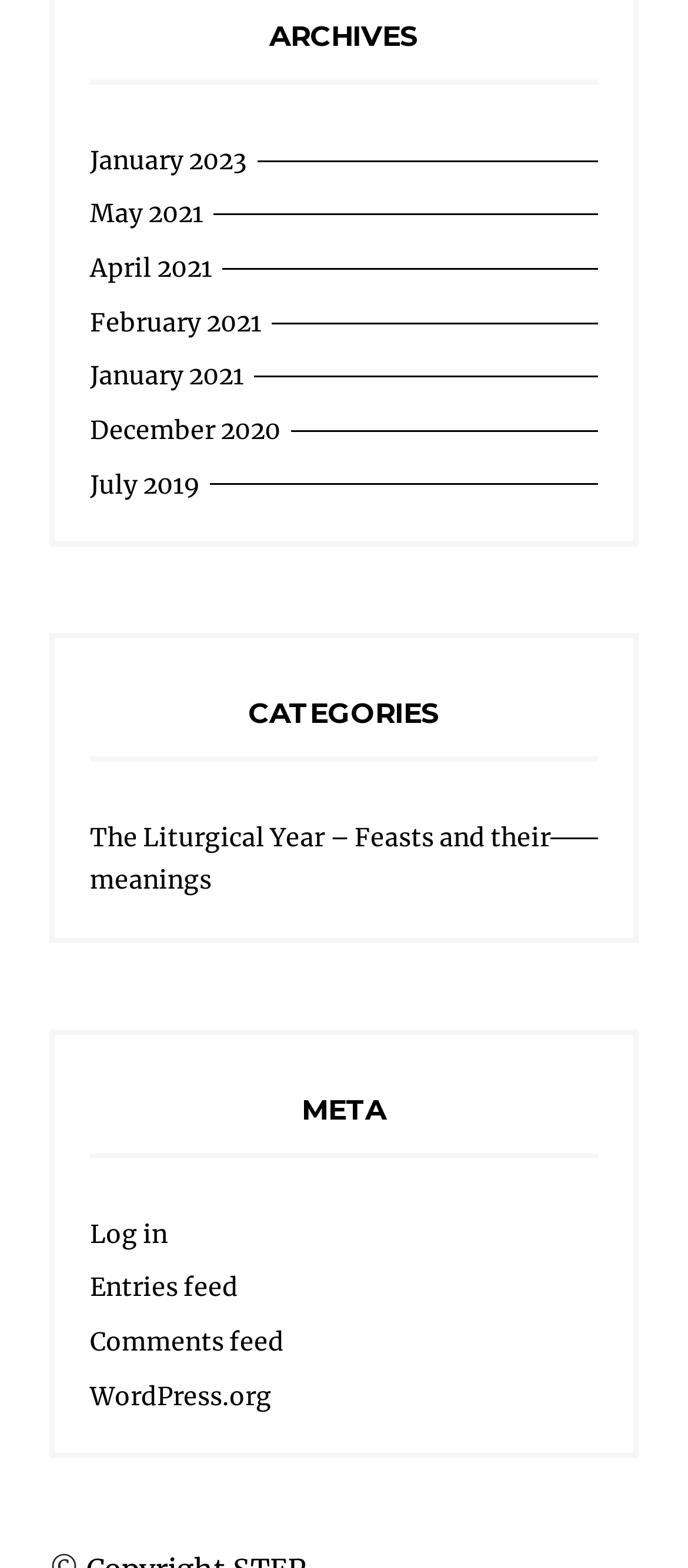What is the last link in the list of months?
Look at the screenshot and give a one-word or phrase answer.

December 2020